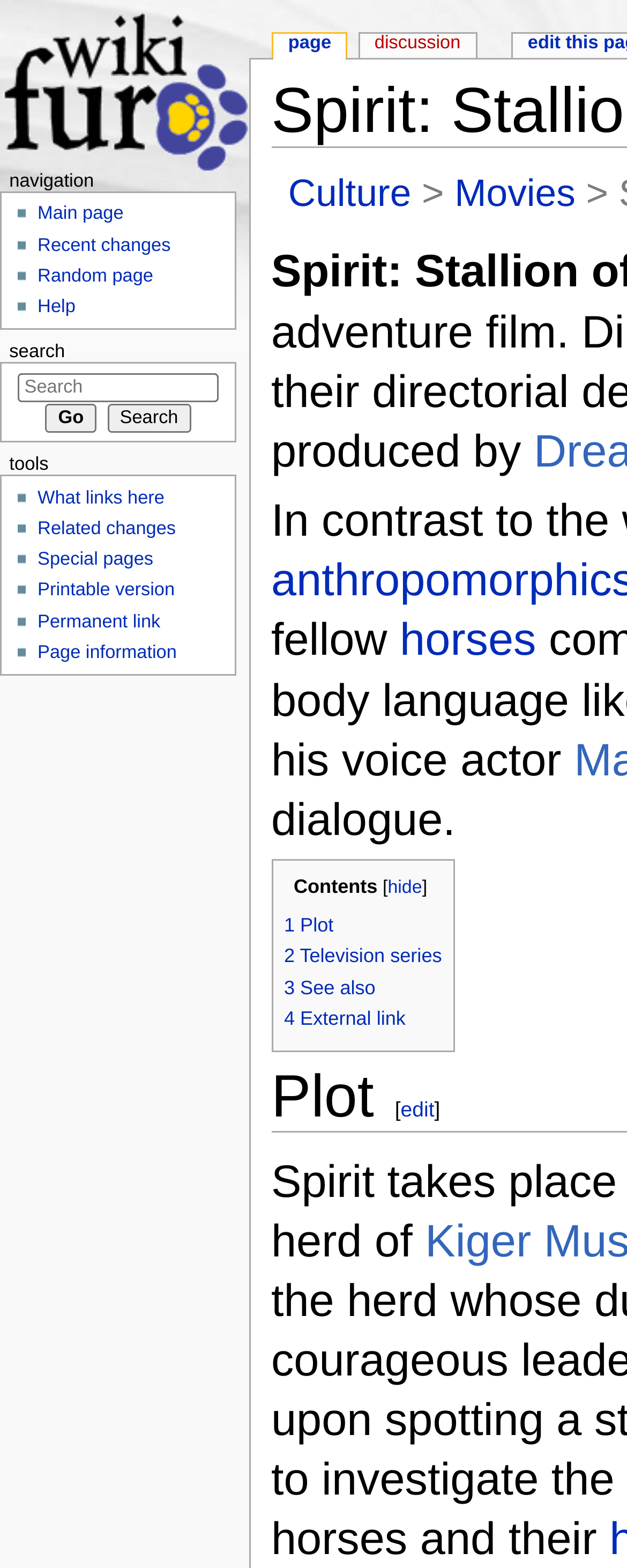Determine the bounding box coordinates for the area that should be clicked to carry out the following instruction: "Edit the page".

[0.639, 0.7, 0.693, 0.715]